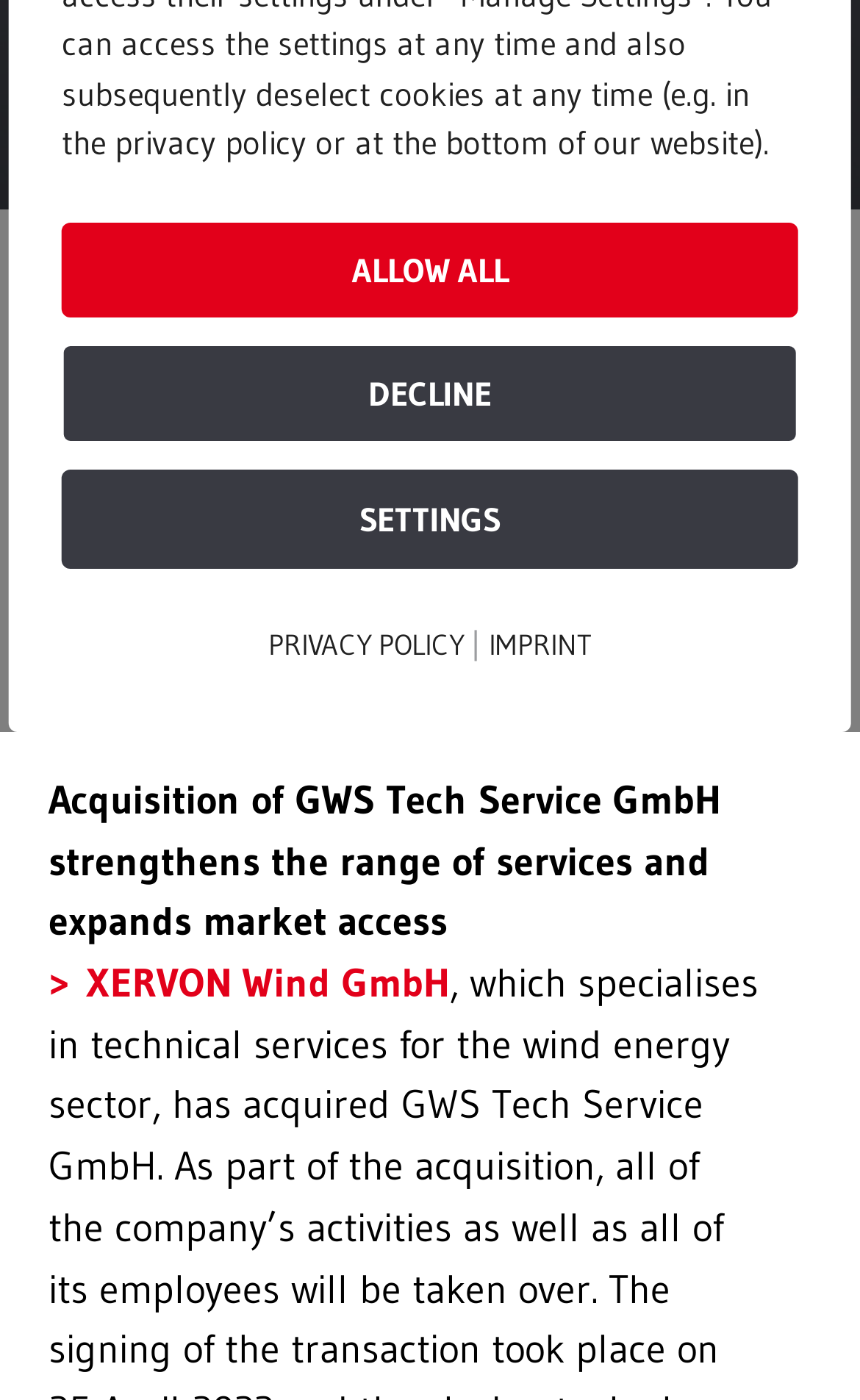Ascertain the bounding box coordinates for the UI element detailed here: "Settings". The coordinates should be provided as [left, top, right, bottom] with each value being a float between 0 and 1.

[0.072, 0.335, 0.928, 0.406]